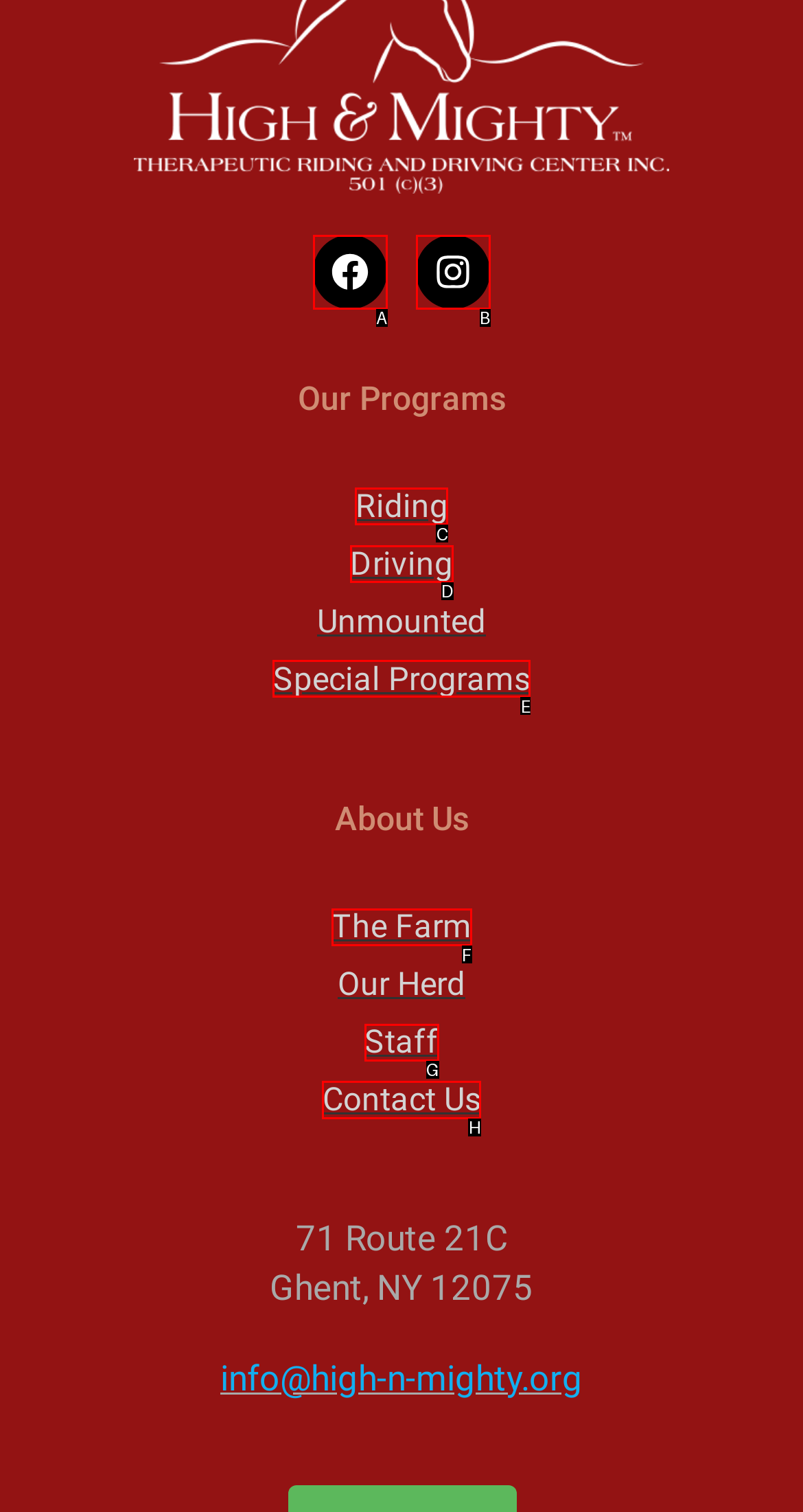Point out the letter of the HTML element you should click on to execute the task: contact us
Reply with the letter from the given options.

H